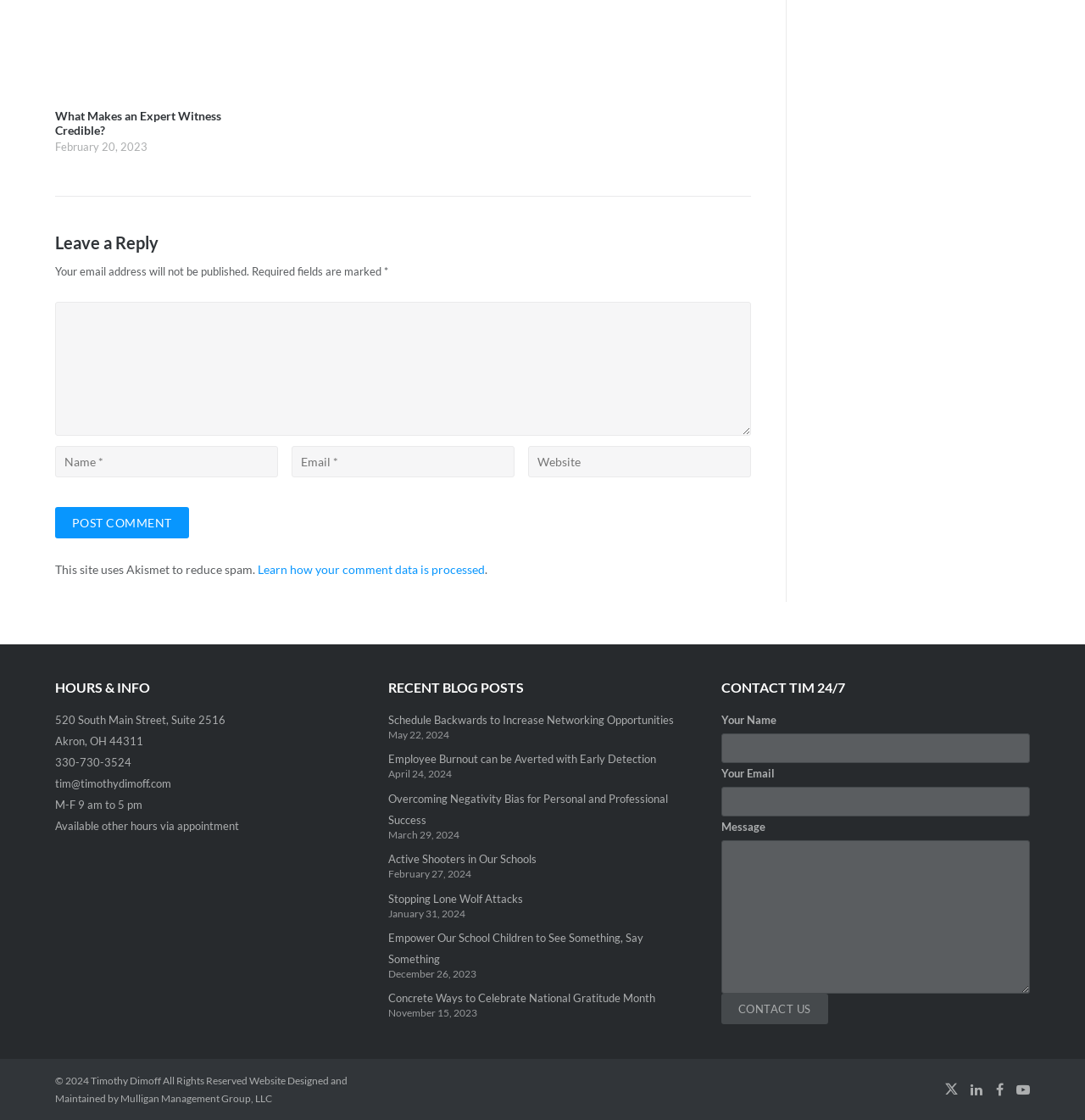Using the description "input value="Comment *" name="comment"", predict the bounding box of the relevant HTML element.

None